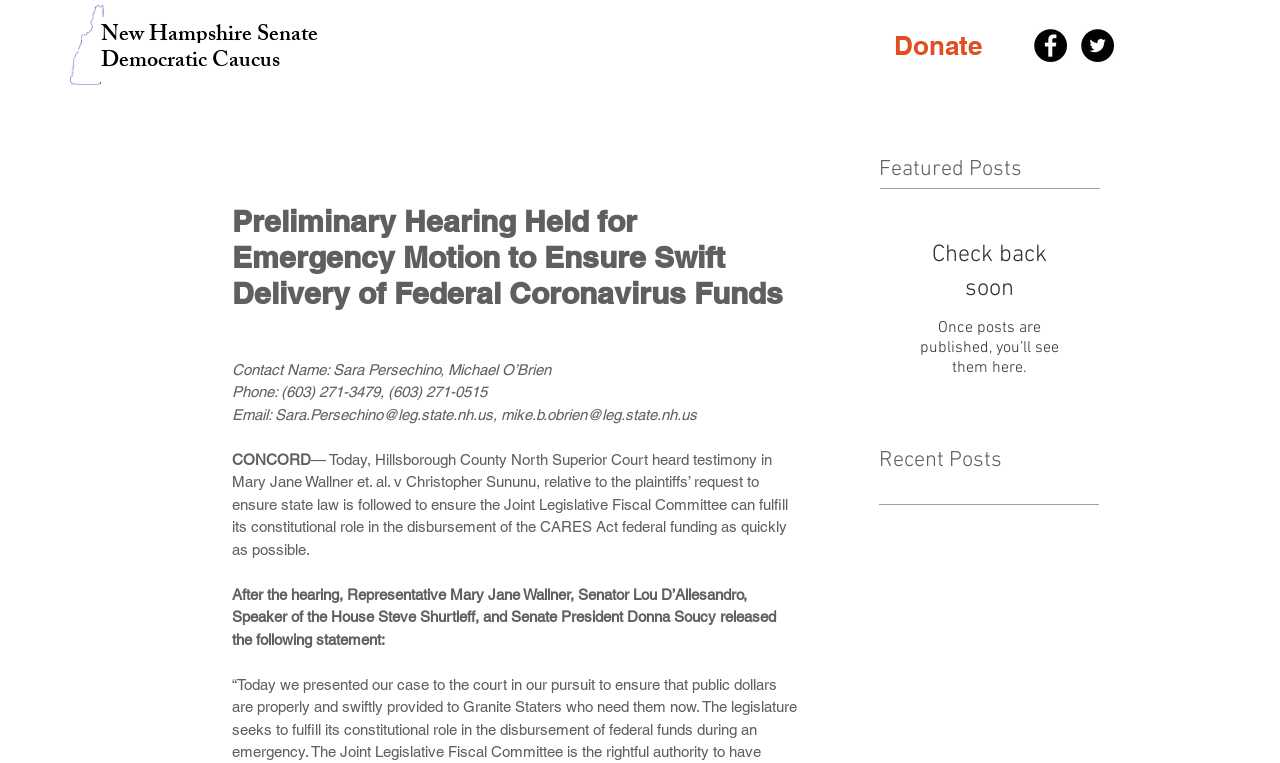What is the name of the act mentioned on the webpage?
Examine the image and provide an in-depth answer to the question.

I found this answer by reading the text in the webpage, specifically the sentence '...to ensure state law is followed to ensure the Joint Legislative Fiscal Committee can fulfill its constitutional role in the disbursement of the CARES Act federal funding as quickly as possible.' which mentions the CARES Act.